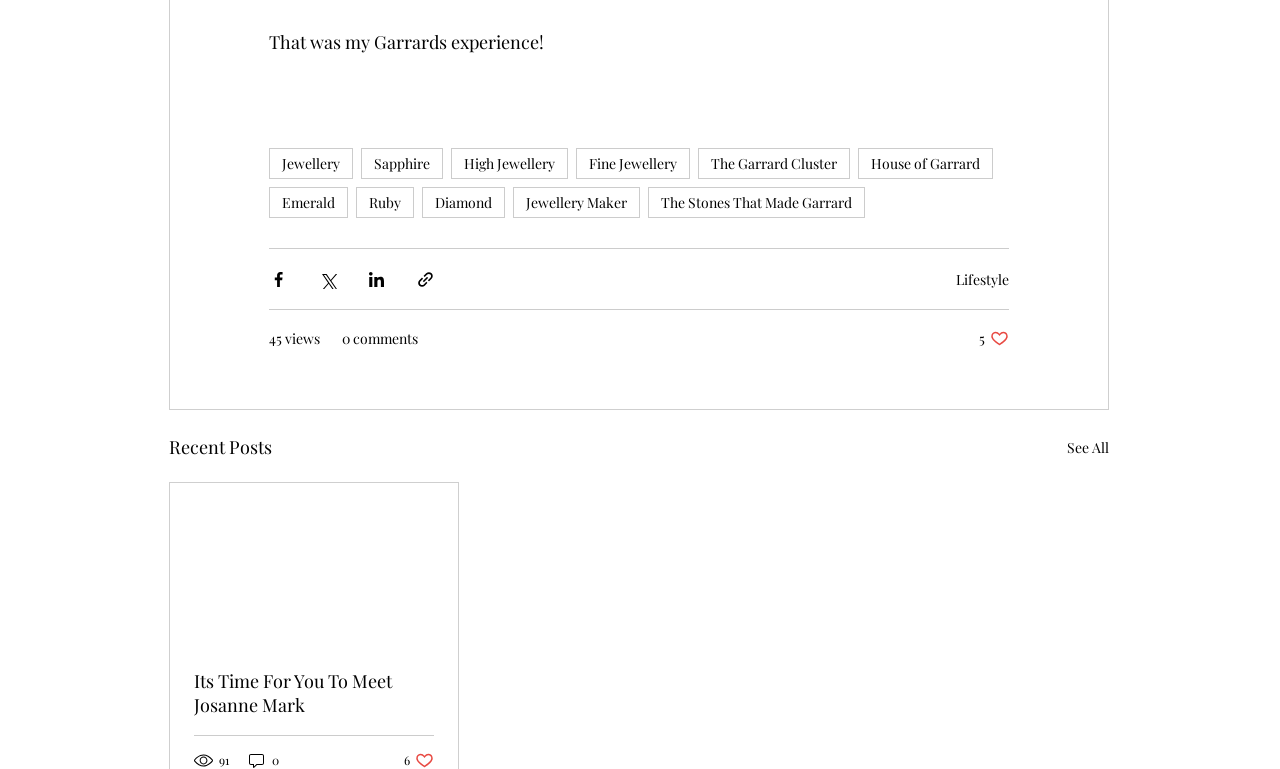Locate the bounding box coordinates of the UI element described by: "High Jewellery". The bounding box coordinates should consist of four float numbers between 0 and 1, i.e., [left, top, right, bottom].

[0.352, 0.193, 0.444, 0.233]